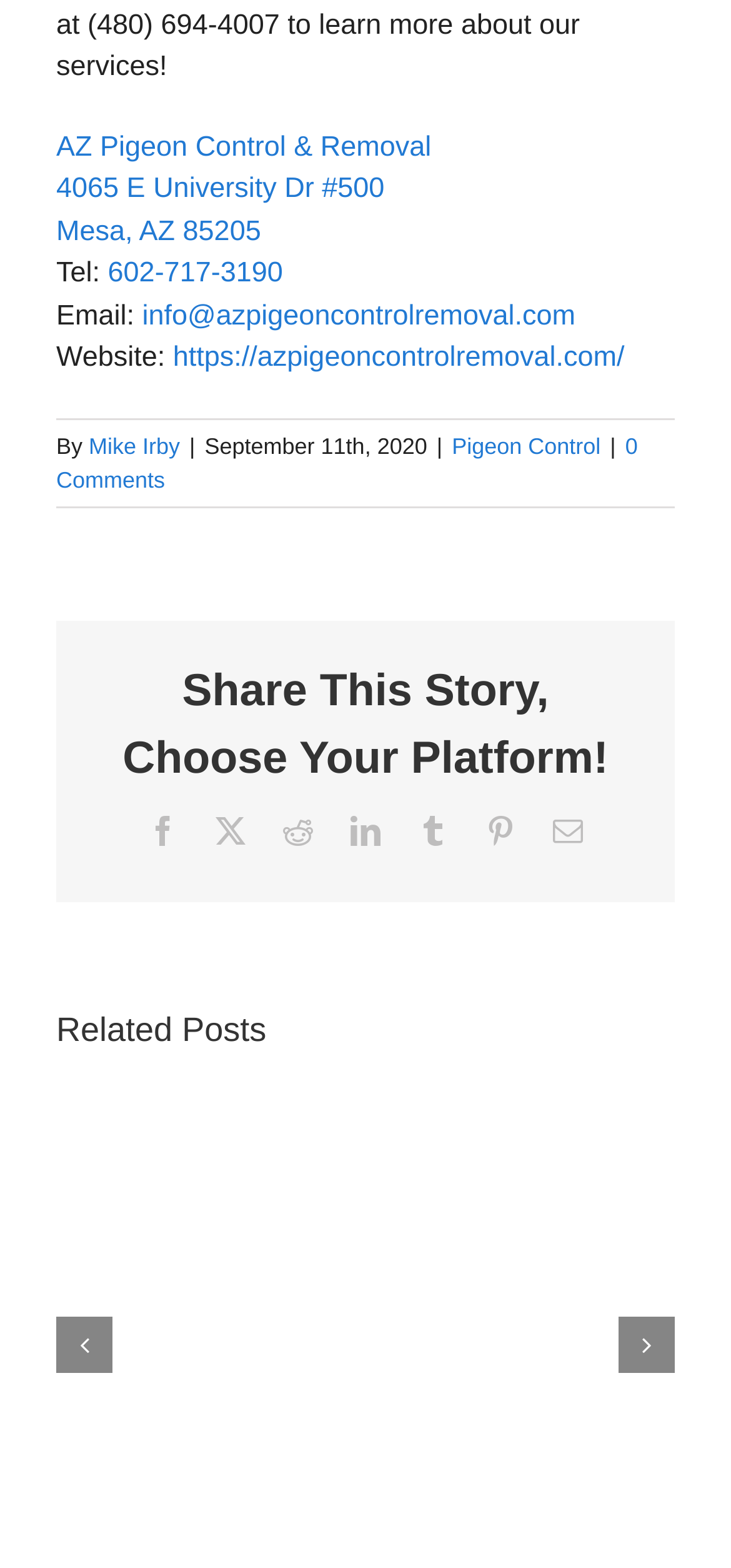Please identify the coordinates of the bounding box for the clickable region that will accomplish this instruction: "Click on the 'attractions (16 items)' link".

None